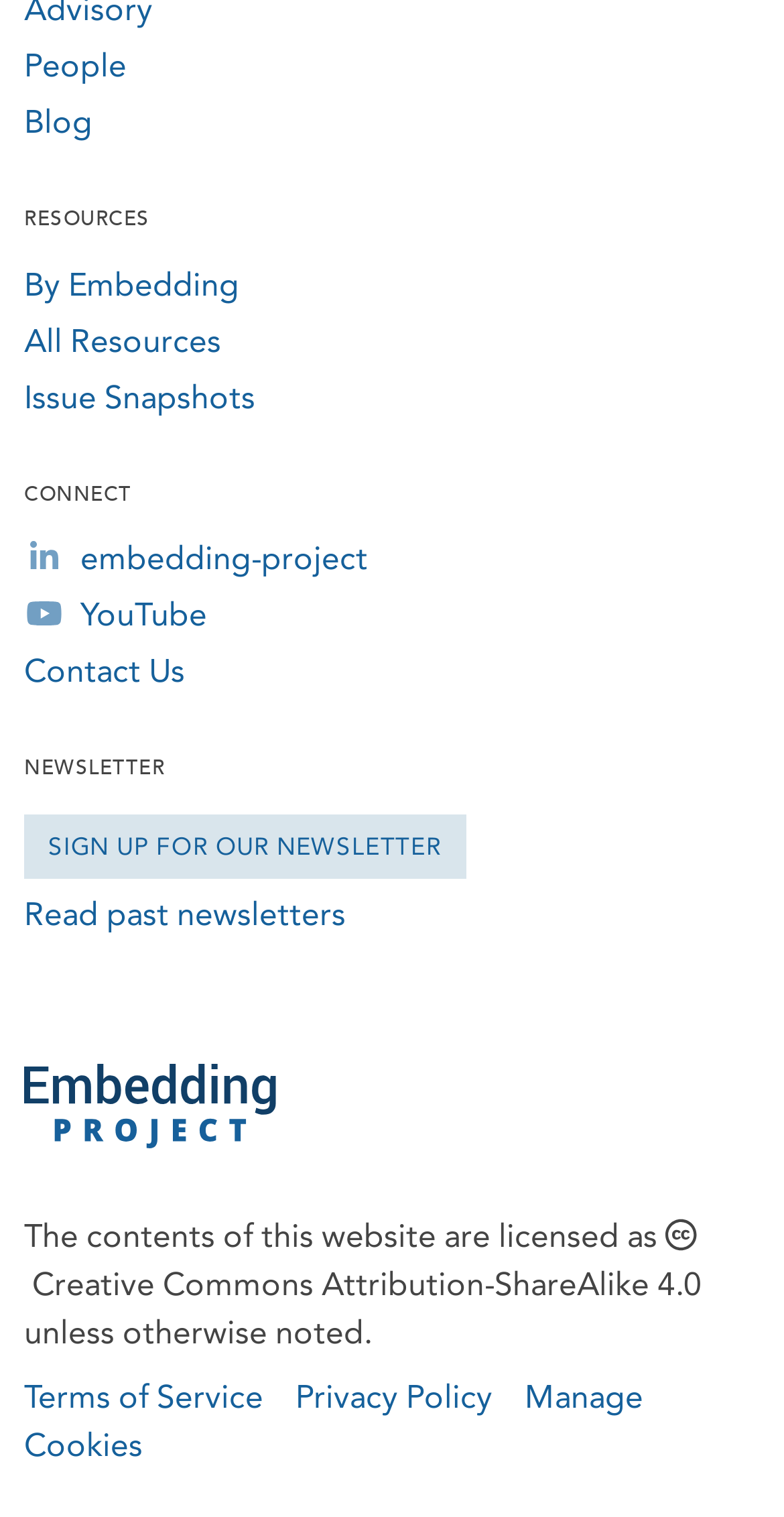Specify the bounding box coordinates of the area to click in order to execute this command: 'Contact Us'. The coordinates should consist of four float numbers ranging from 0 to 1, and should be formatted as [left, top, right, bottom].

[0.031, 0.43, 0.236, 0.455]